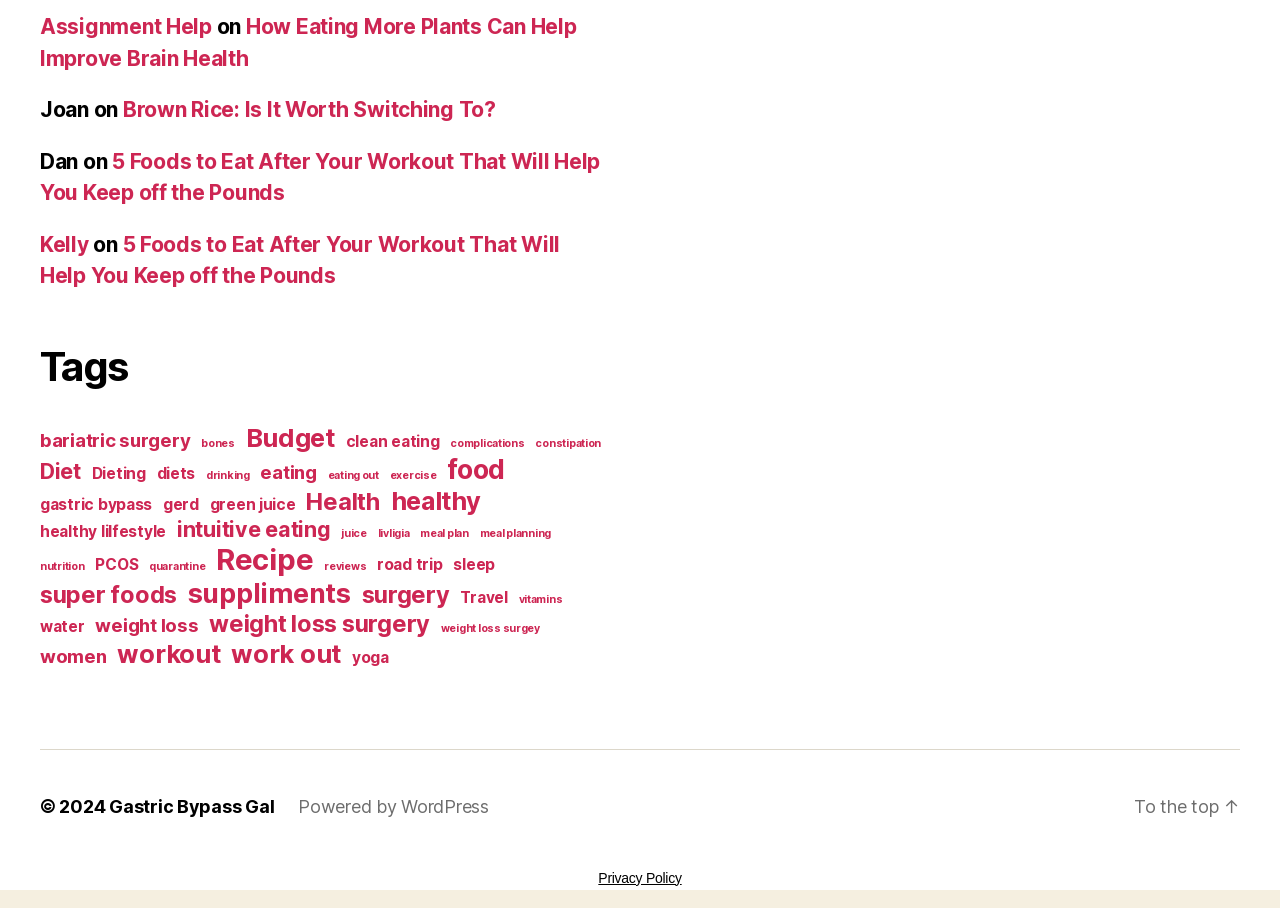Locate the bounding box coordinates of the element that needs to be clicked to carry out the instruction: "Explore the 'Tags' section". The coordinates should be given as four float numbers ranging from 0 to 1, i.e., [left, top, right, bottom].

[0.031, 0.376, 0.477, 0.431]